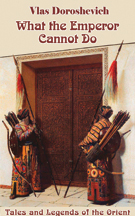How many pages does the book have?
Based on the screenshot, respond with a single word or phrase.

174